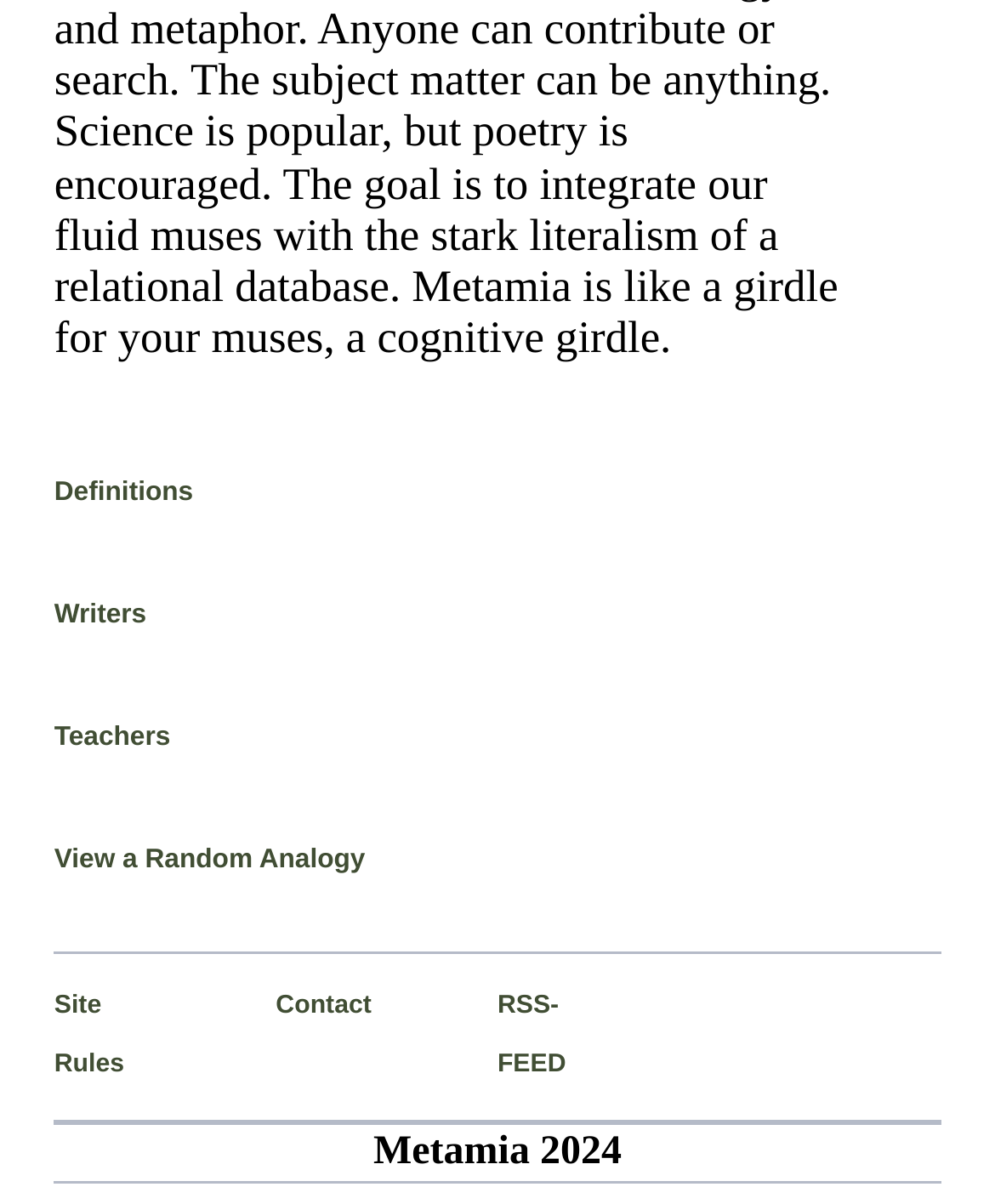How many links are there in the top-left section of the webpage?
Look at the screenshot and respond with one word or a short phrase.

4